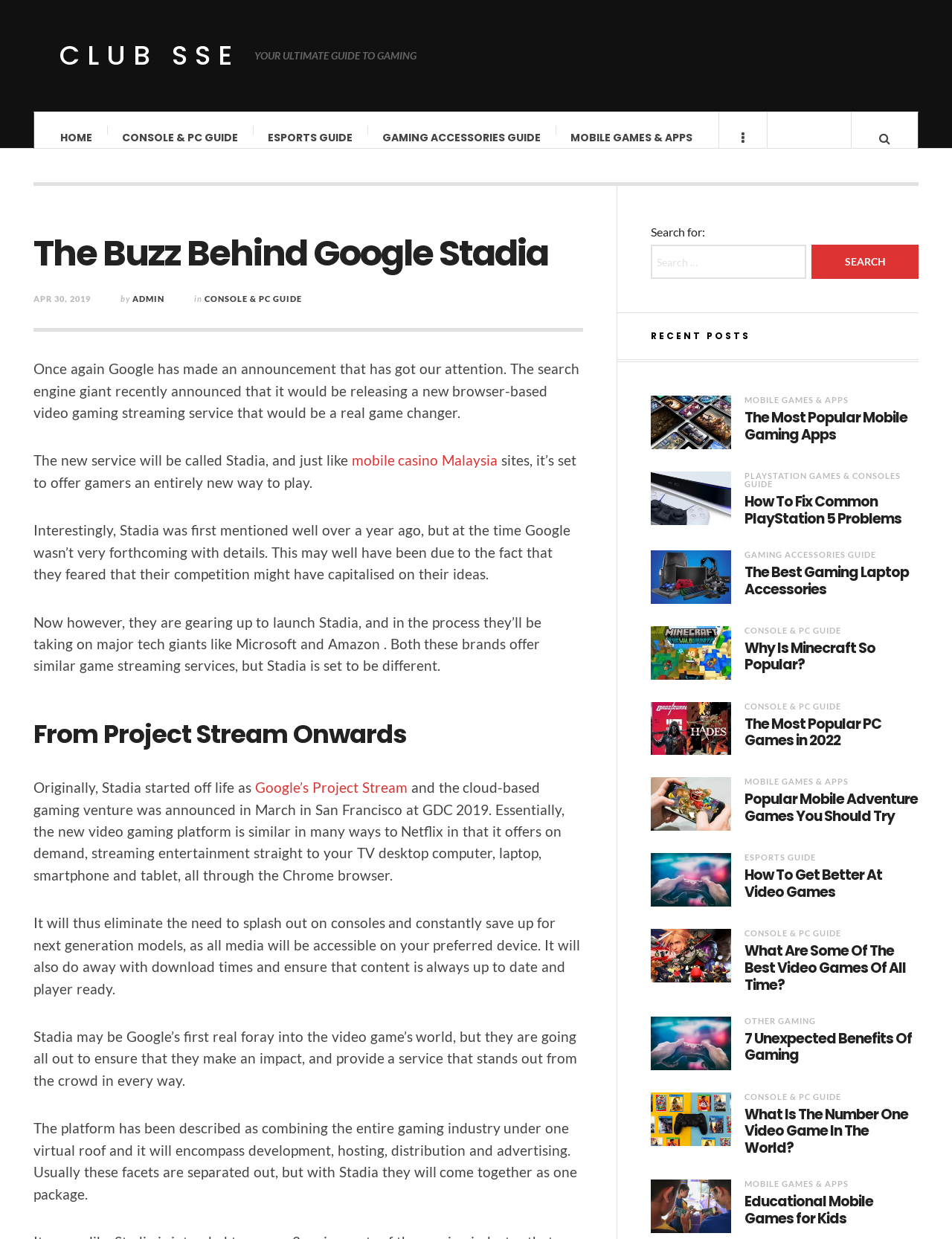Locate the bounding box coordinates of the element to click to perform the following action: 'Explore 'ESPORTS GUIDE''. The coordinates should be given as four float values between 0 and 1, in the form of [left, top, right, bottom].

[0.782, 0.7, 0.857, 0.708]